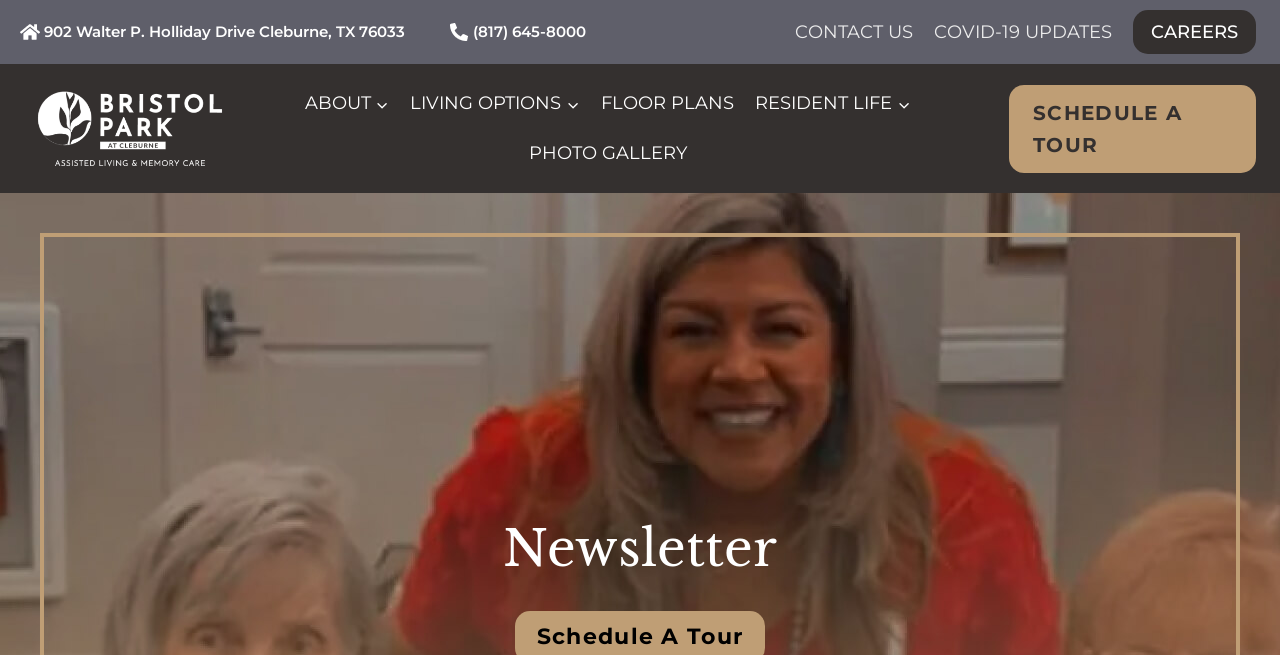Answer the question with a brief word or phrase:
What is the purpose of the 'SCHEDULE A TOUR' link?

To schedule a tour